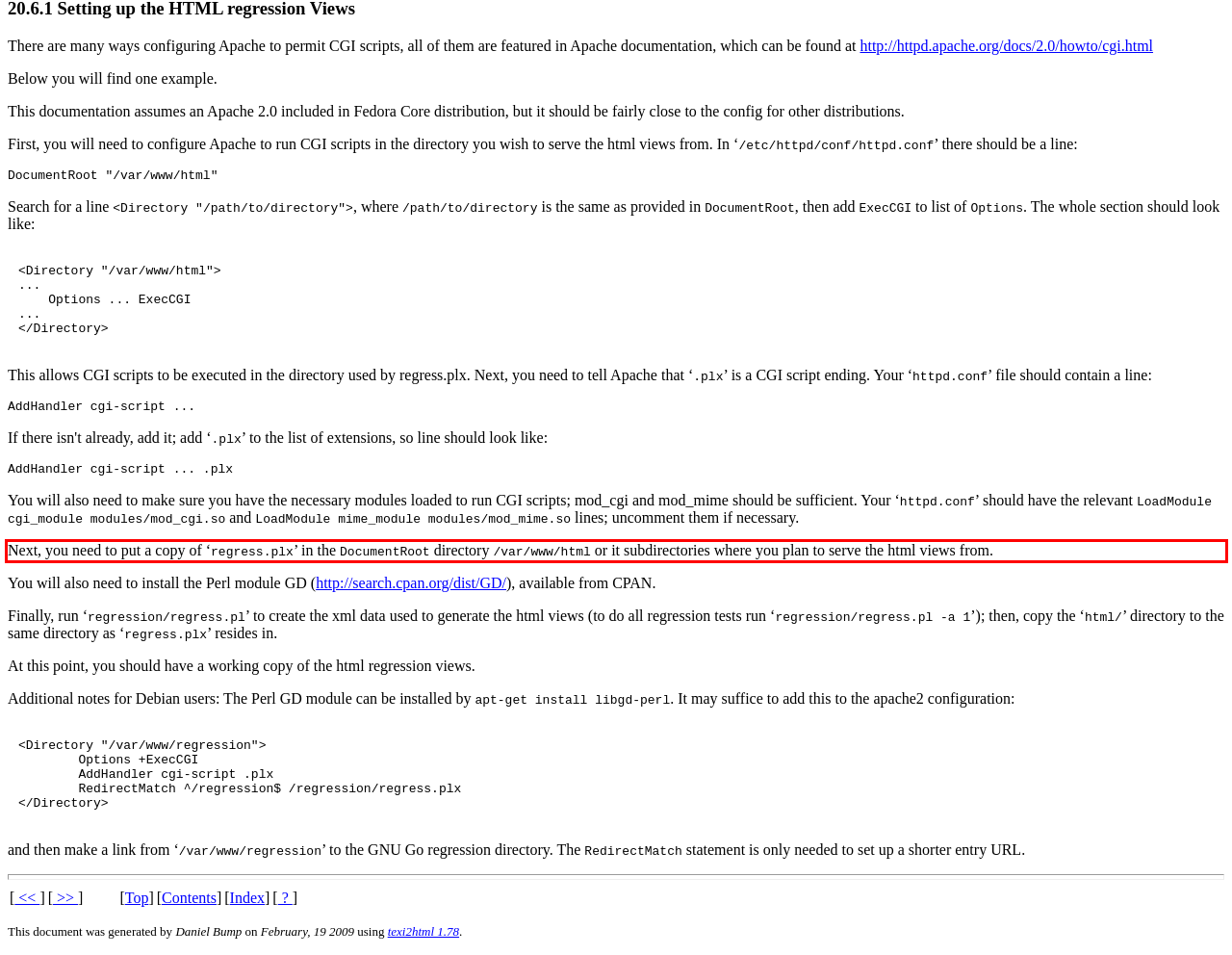The screenshot you have been given contains a UI element surrounded by a red rectangle. Use OCR to read and extract the text inside this red rectangle.

Next, you need to put a copy of ‘regress.plx’ in the DocumentRoot directory /var/www/html or it subdirectories where you plan to serve the html views from.